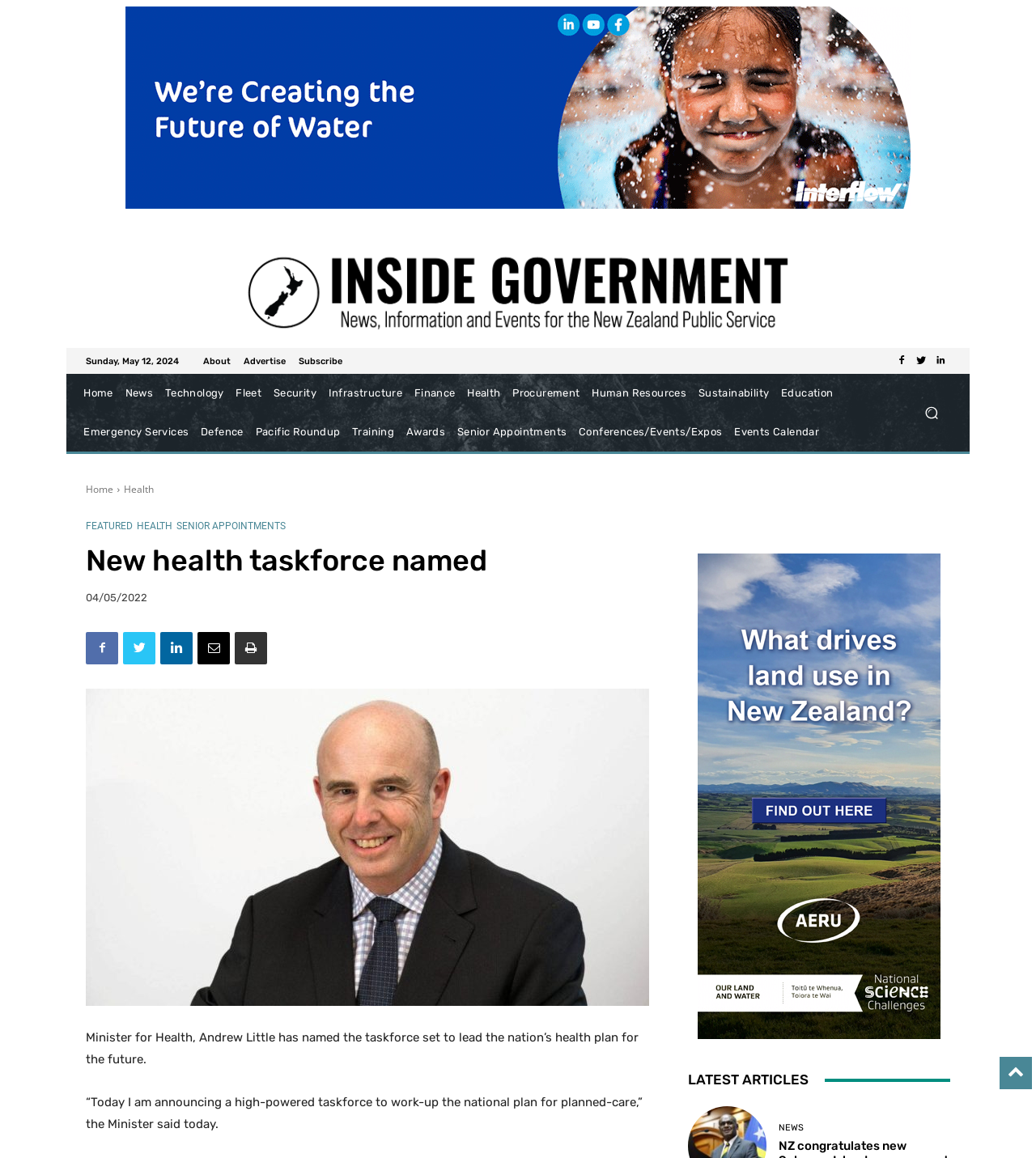What is the category of the news article? Refer to the image and provide a one-word or short phrase answer.

Health